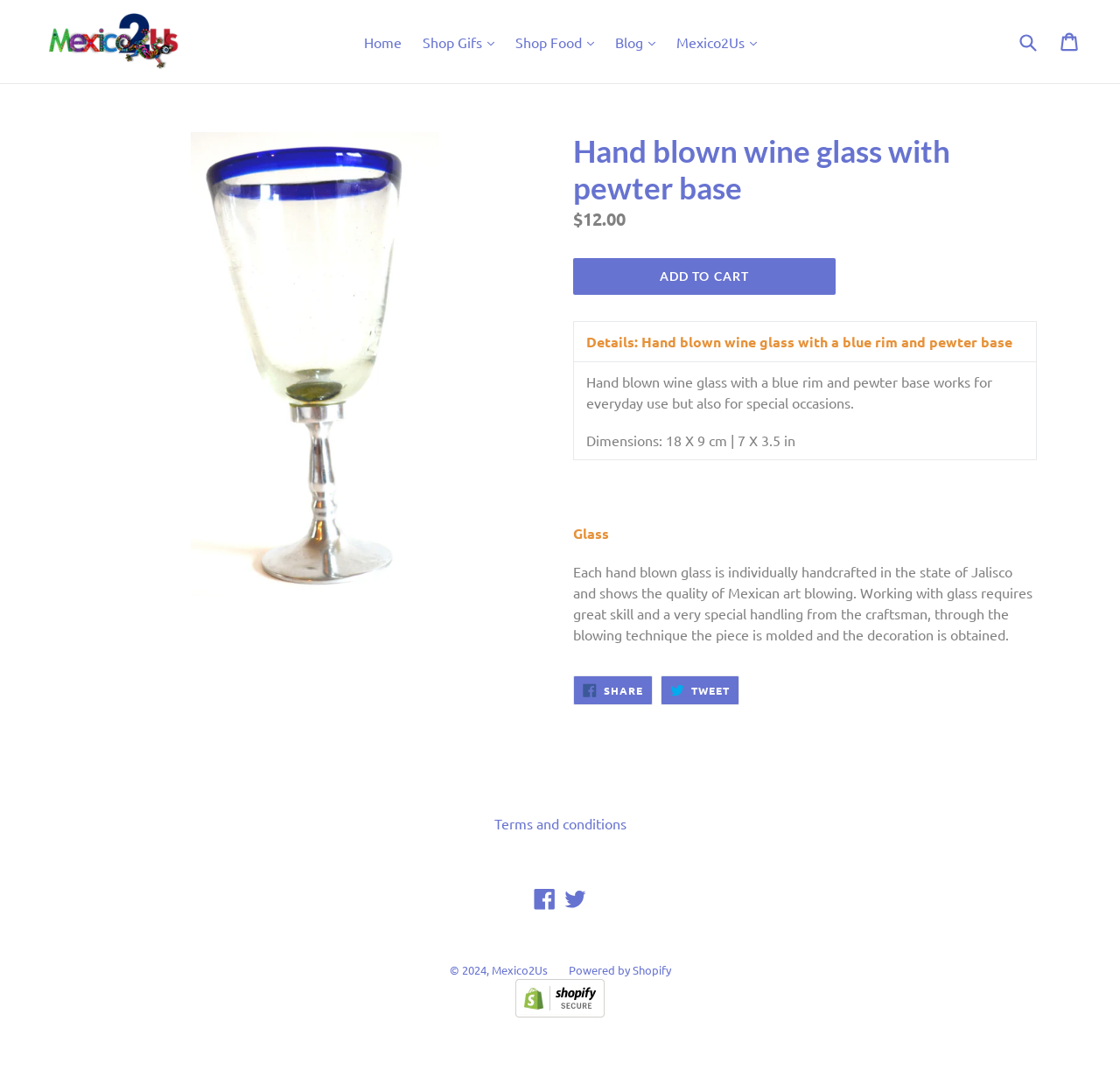Please find the bounding box coordinates of the element's region to be clicked to carry out this instruction: "Explore business travel partners".

None